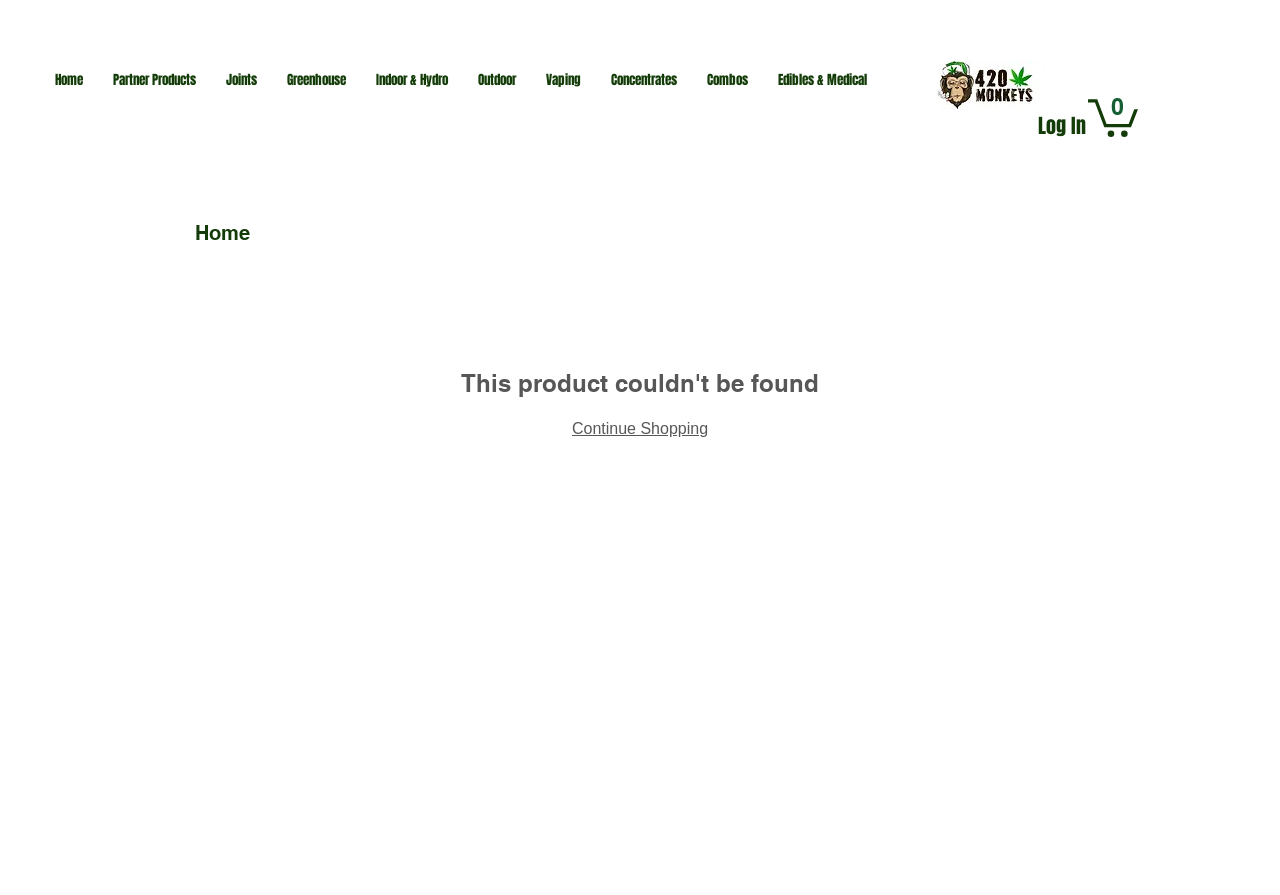Using the webpage screenshot, locate the HTML element that fits the following description and provide its bounding box: "Edibles & Medical".

[0.596, 0.045, 0.689, 0.134]